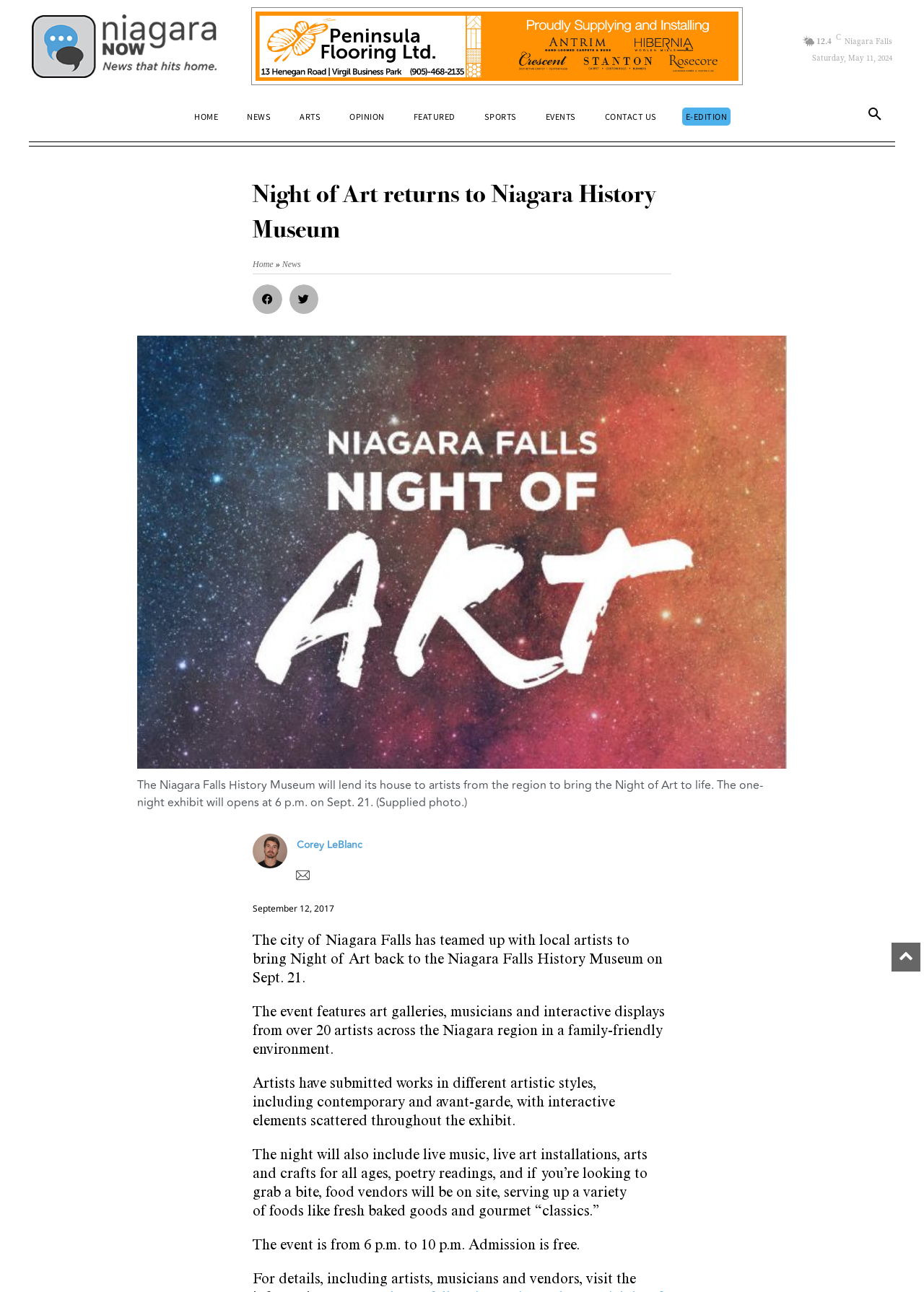Utilize the details in the image to thoroughly answer the following question: How many artists are participating in the event?

I found the answer by reading the text in the webpage, specifically the sentence 'The event features art galleries, musicians and interactive displays from over 20 artists across the Niagara region in a family-friendly environment.'